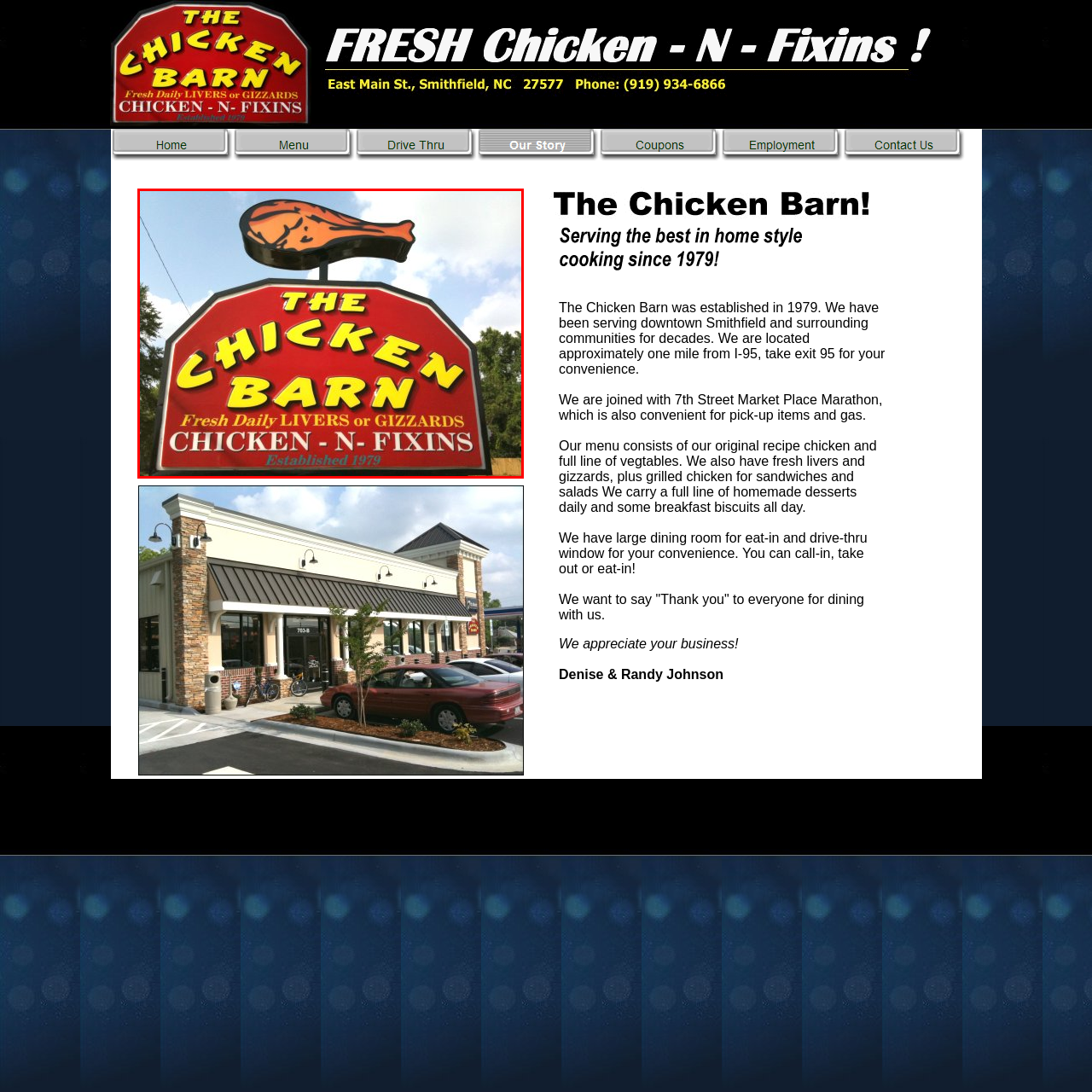What is the founding year of the establishment?
Look at the image within the red bounding box and respond with a single word or phrase.

1979